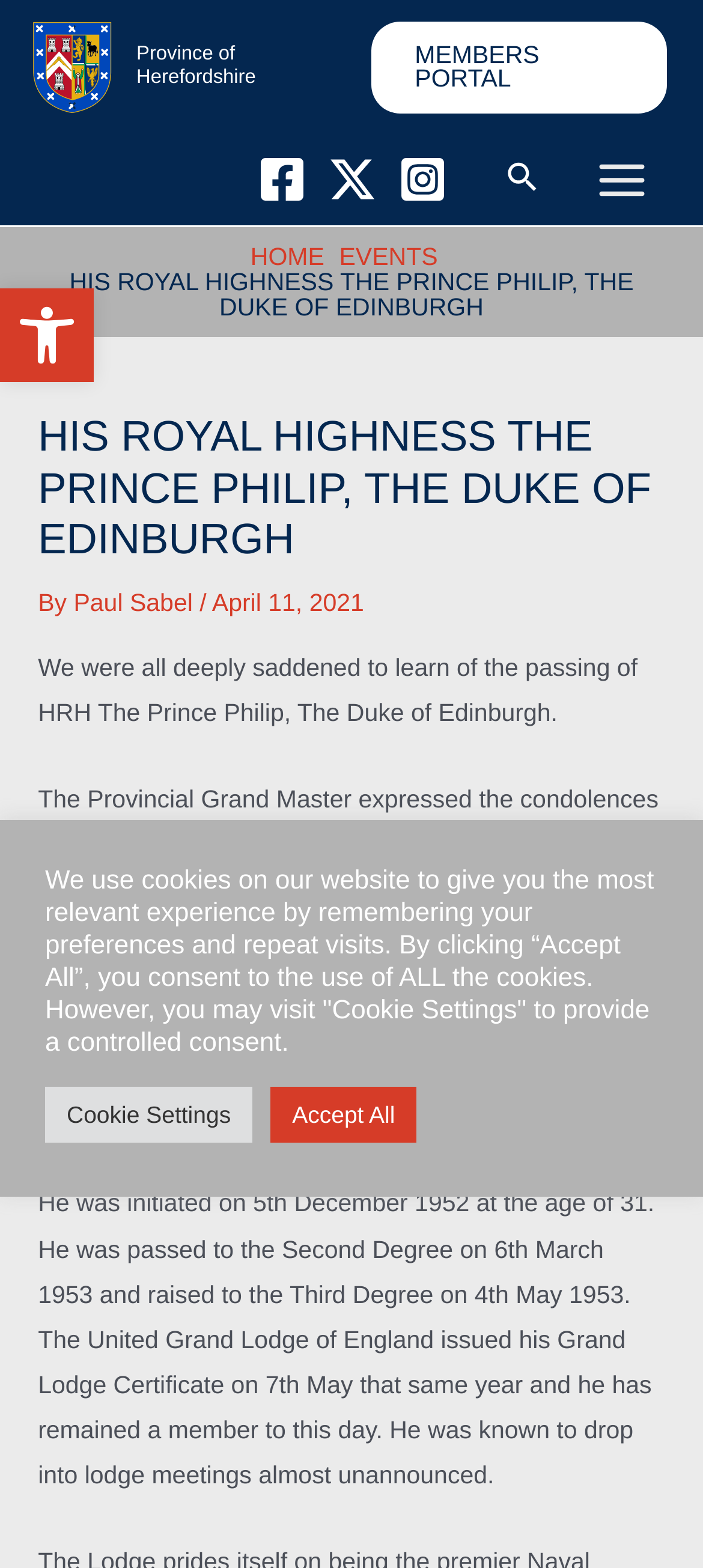Provide the bounding box coordinates of the HTML element this sentence describes: "Open toolbar Accessibility Tools".

[0.0, 0.184, 0.133, 0.244]